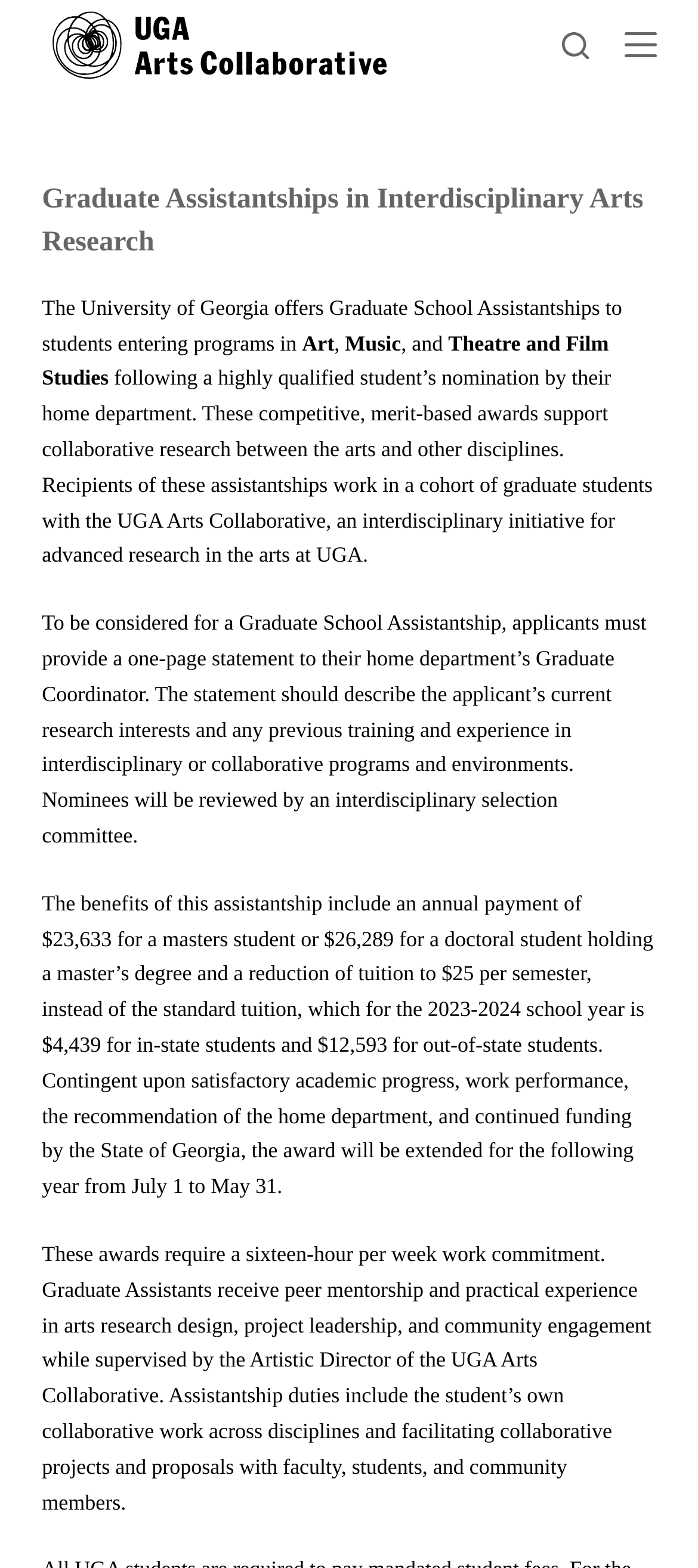How much is the annual payment for a doctoral student holding a master’s degree?
Based on the image, give a concise answer in the form of a single word or short phrase.

$26,289